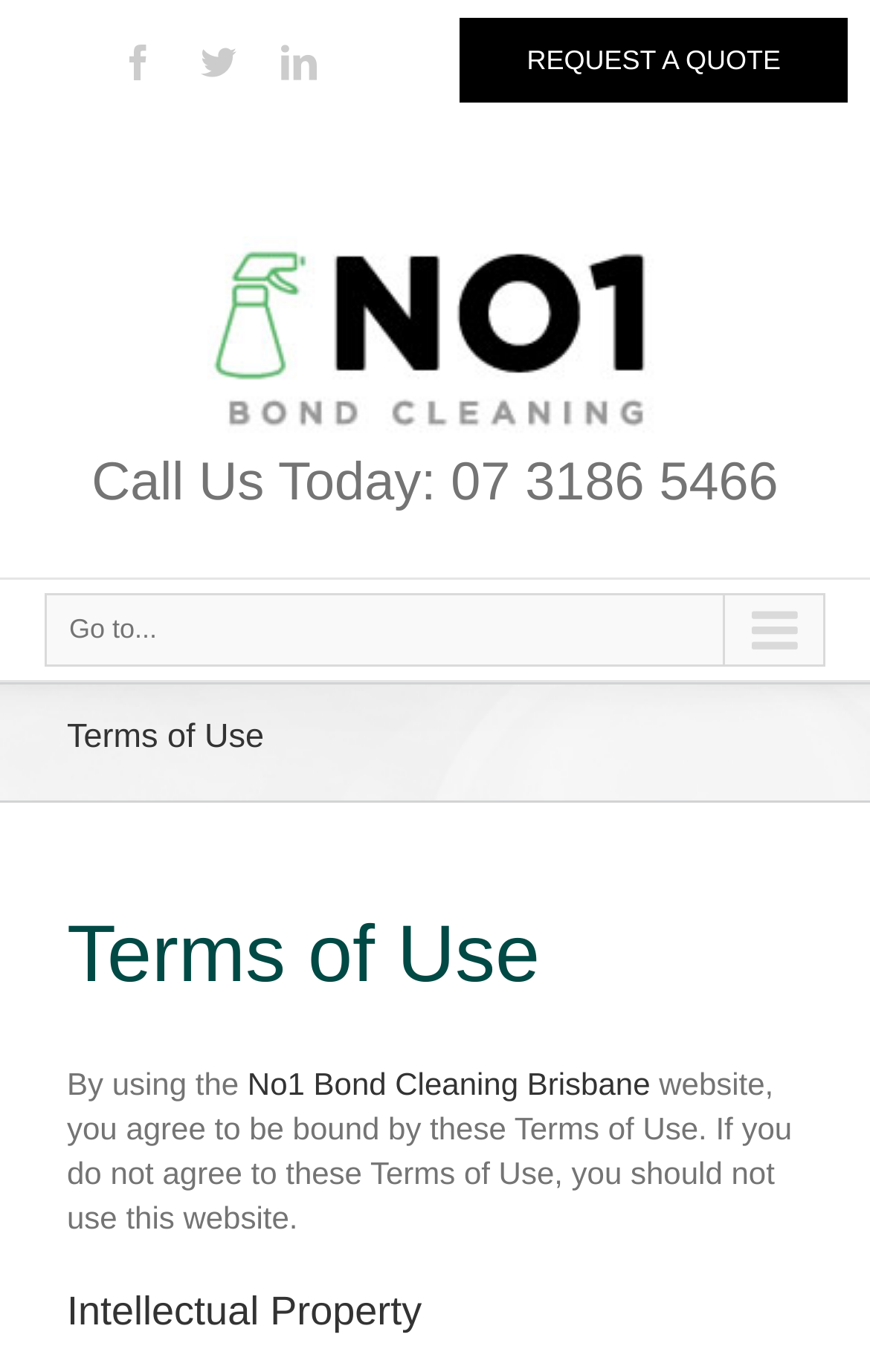Detail the various sections and features of the webpage.

The webpage is about the Terms of Use of NO1 Bond Cleaning Brisbane. At the top left, there are three social media links represented by icons. To the right of these icons, there is a "REQUEST A QUOTE" link. Below these links, there is a logo image of NO1 Bond Cleaning Brisbane, accompanied by a link with the same text. 

Next to the logo, there is a heading that displays the company's phone number, "Call Us Today: 07 3186 5466". Below this, there is a "Go to..." text, followed by a table layout with a heading that reads "Terms of Use". 

Further down, there is another heading that also reads "Terms of Use". Below this, there is a paragraph of text that starts with "By using the" and includes a link to "No1 Bond Cleaning Brisbane". The paragraph continues to explain the terms of use. 

Finally, at the bottom, there is a heading that reads "Intellectual Property".